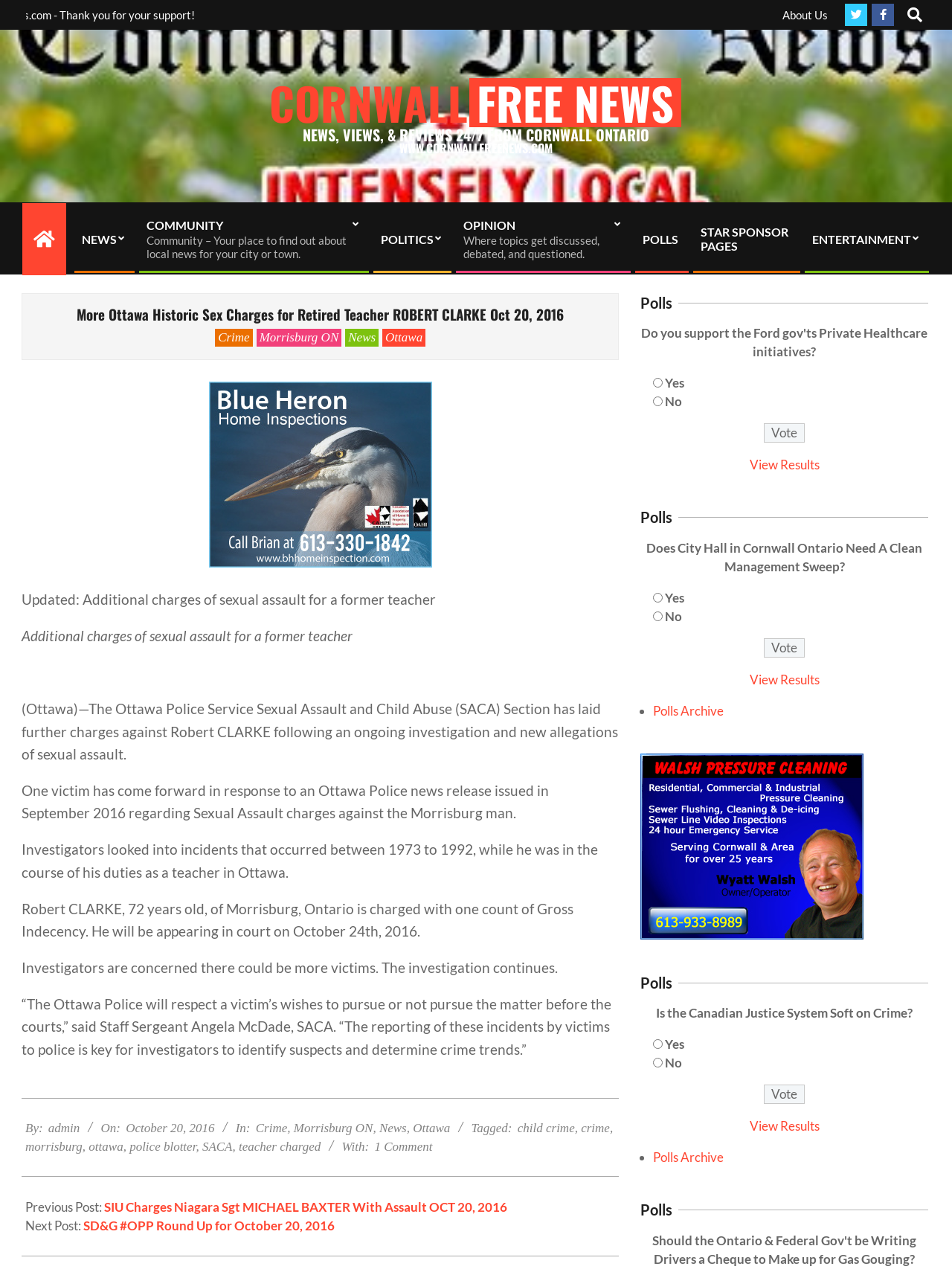Please extract the primary headline from the webpage.

More Ottawa Historic Sex Charges for Retired Teacher ROBERT CLARKE Oct 20, 2016